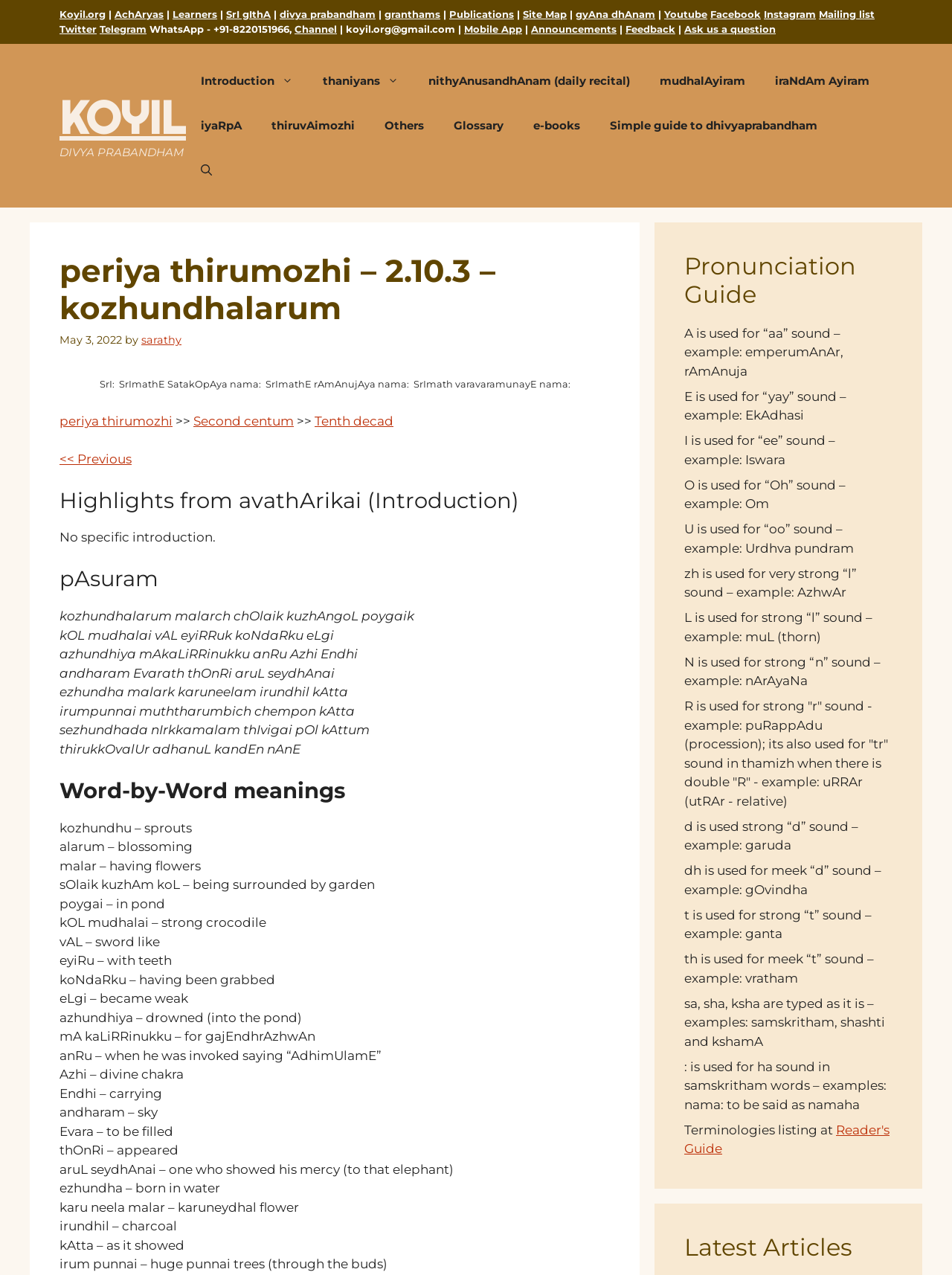How many links are there in the primary navigation?
Please provide an in-depth and detailed response to the question.

The primary navigation is located below the banner, and it contains 9 links: 'Introduction', 'thaniyans', 'nithyAnusandhAnam (daily recital)', 'mudhalAyiram', 'iraNdAm Ayiram', 'iyaRpA', 'thiruvAimozhi', 'Others', and 'Glossary'.